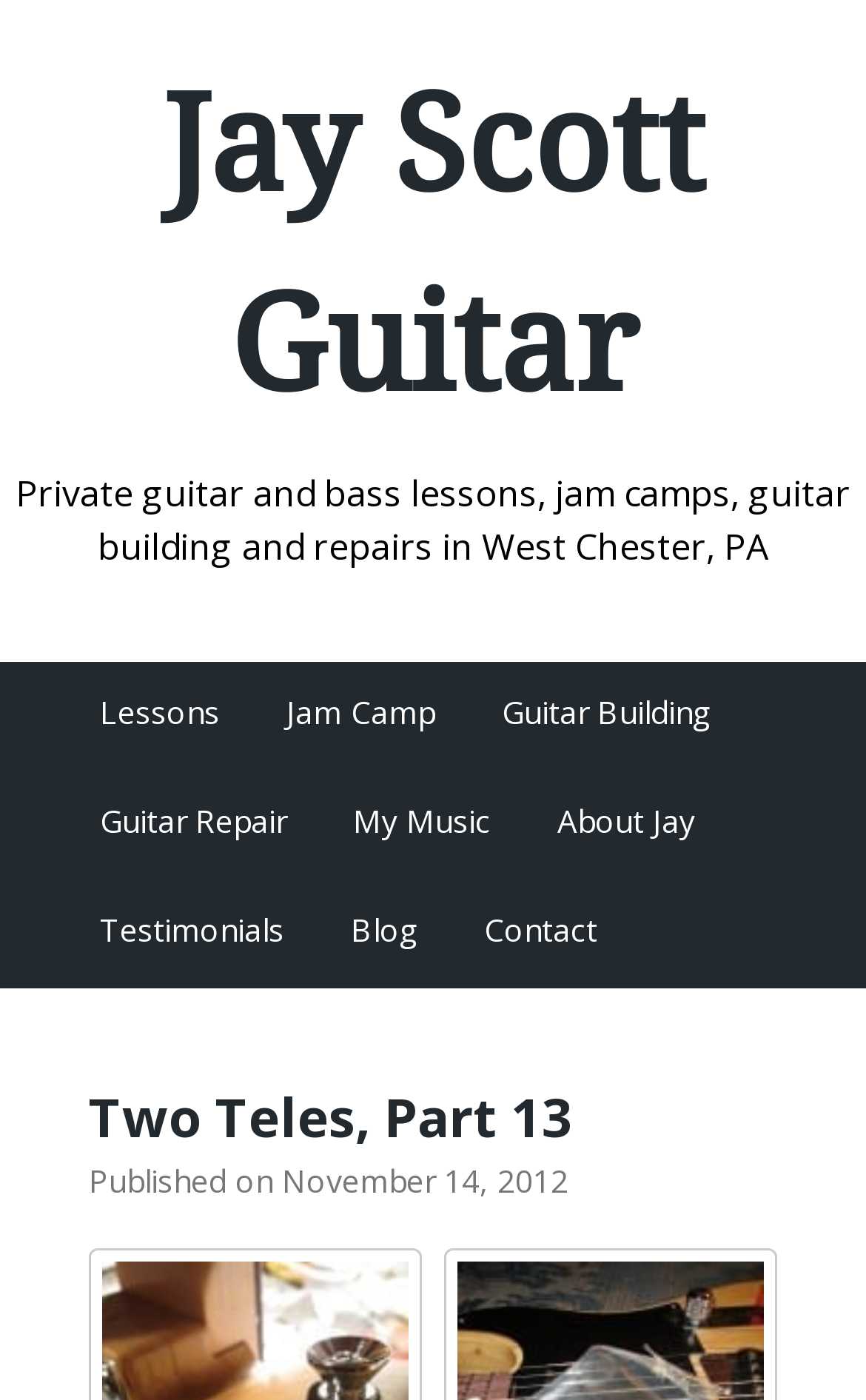Determine the bounding box coordinates for the UI element described. Format the coordinates as (top-left x, top-left y, bottom-right x, bottom-right y) and ensure all values are between 0 and 1. Element description: Testimonials

[0.115, 0.649, 0.328, 0.679]